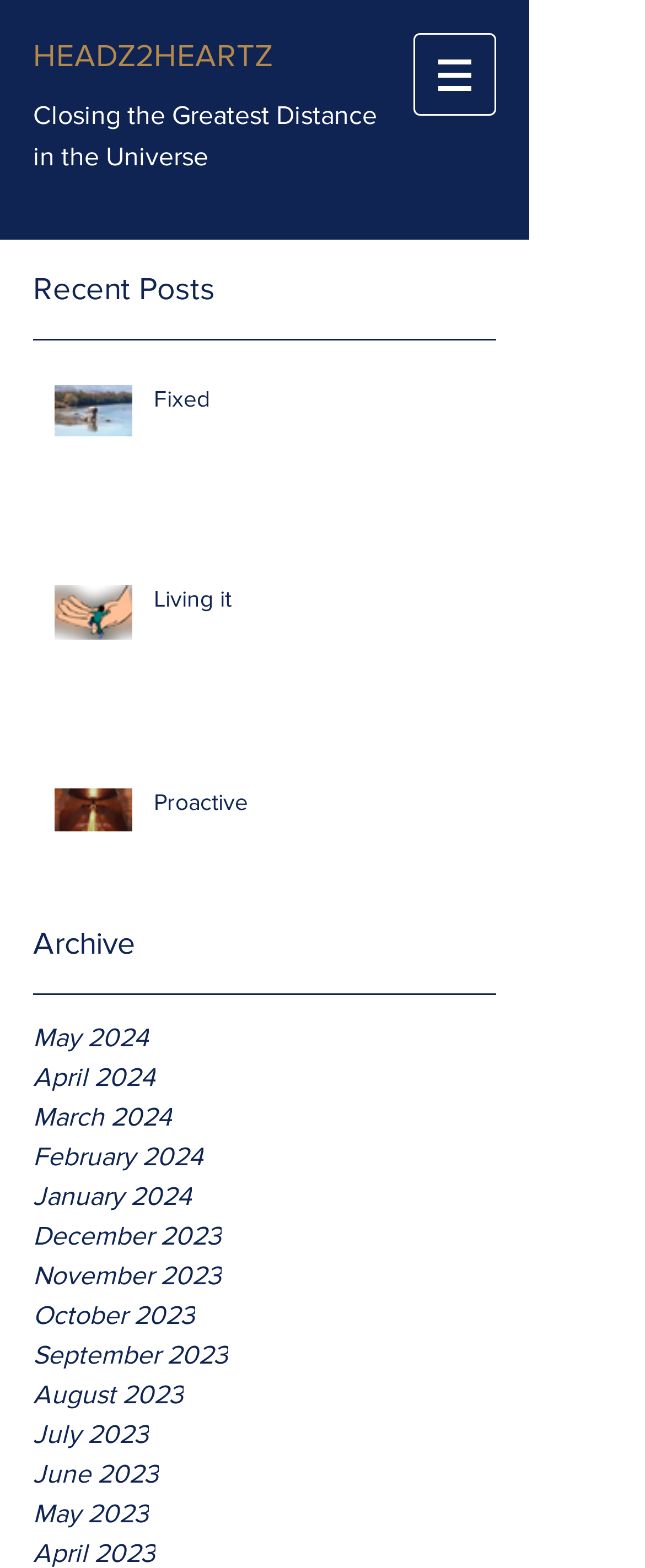Please indicate the bounding box coordinates for the clickable area to complete the following task: "View the archive for May 2024". The coordinates should be specified as four float numbers between 0 and 1, i.e., [left, top, right, bottom].

[0.051, 0.649, 0.769, 0.674]